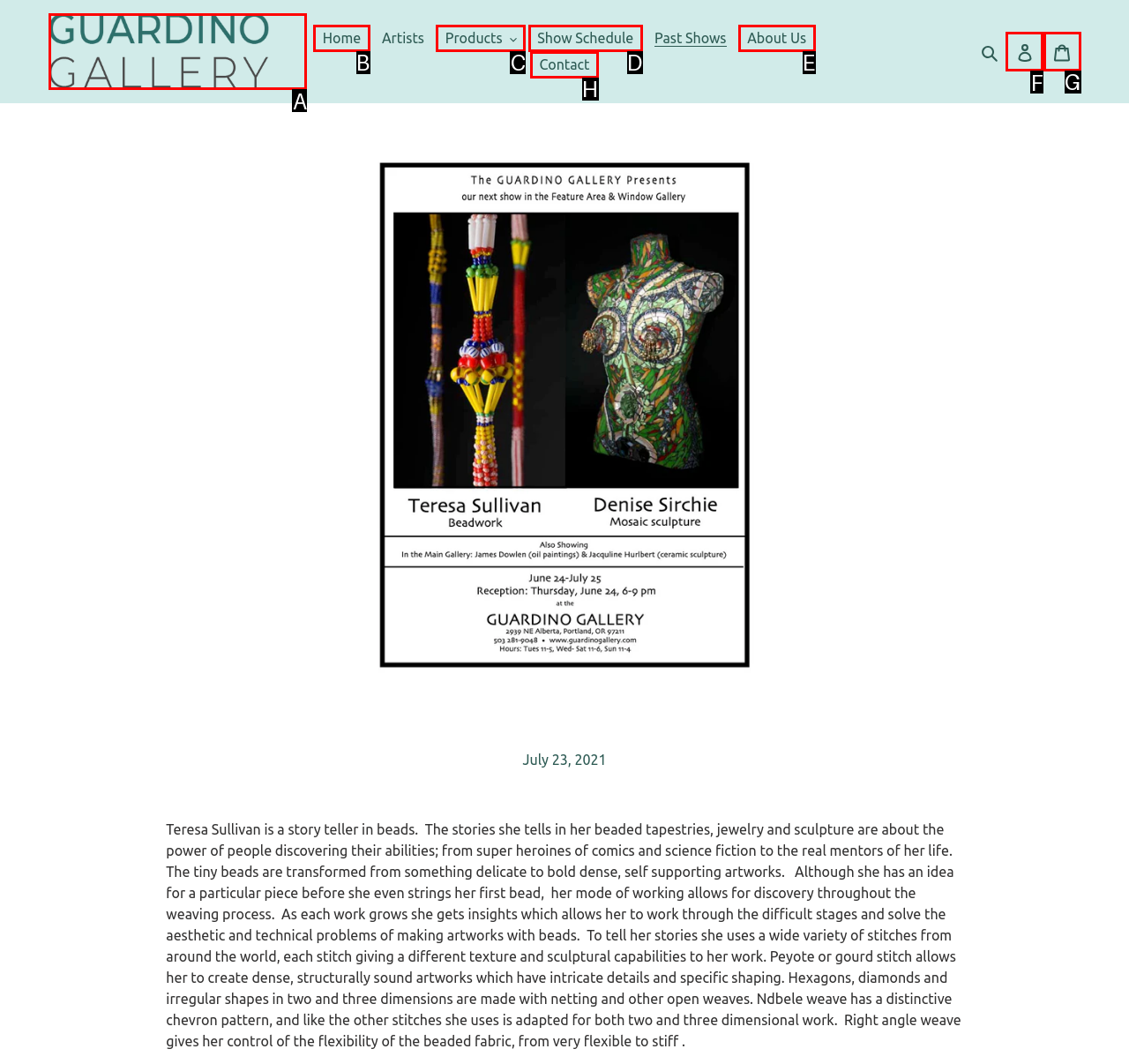Determine which UI element I need to click to achieve the following task: Click the 'Log in' link Provide your answer as the letter of the selected option.

F